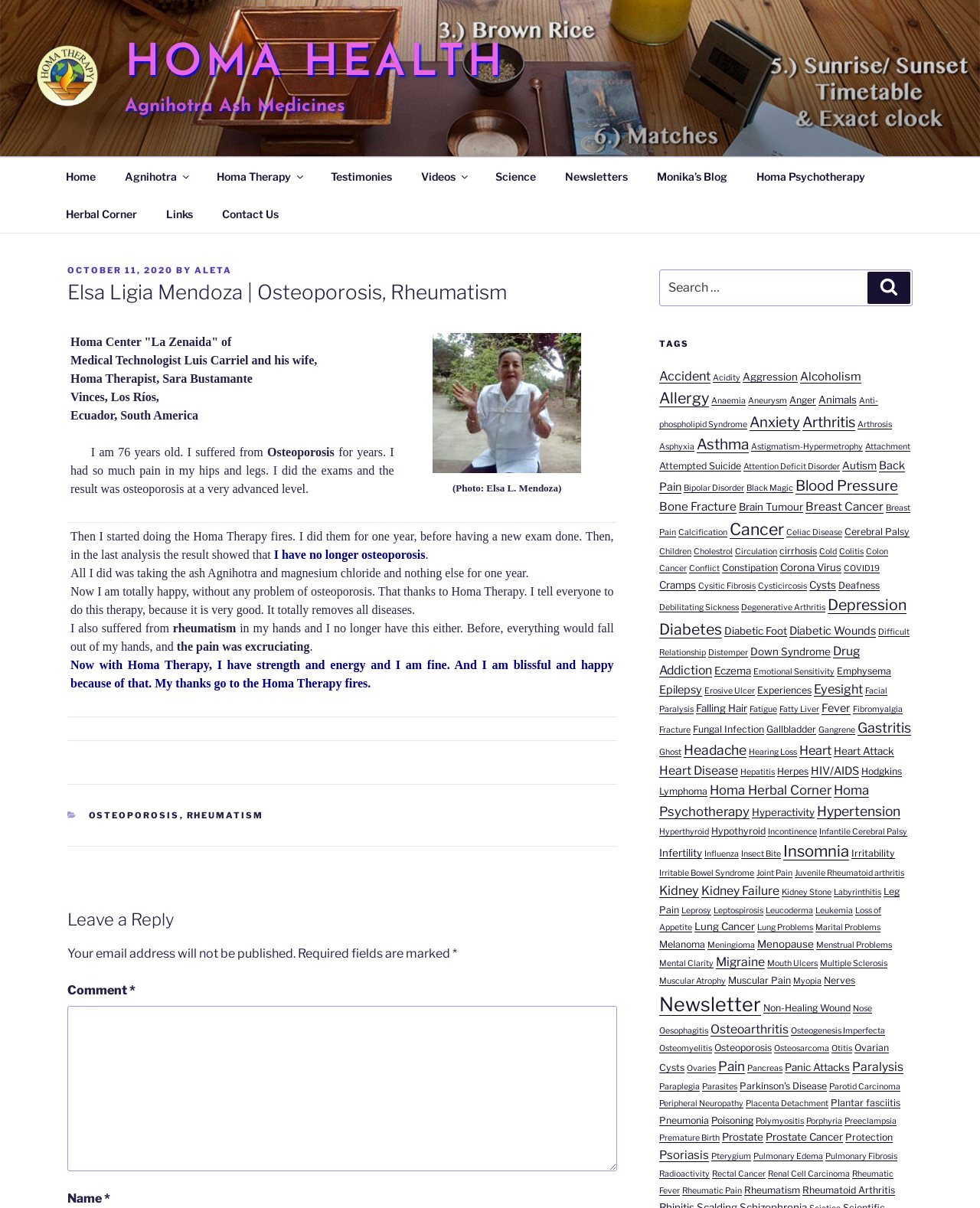Please identify the bounding box coordinates of the element I need to click to follow this instruction: "Click on the 'Homa Therapy' link".

[0.207, 0.13, 0.321, 0.161]